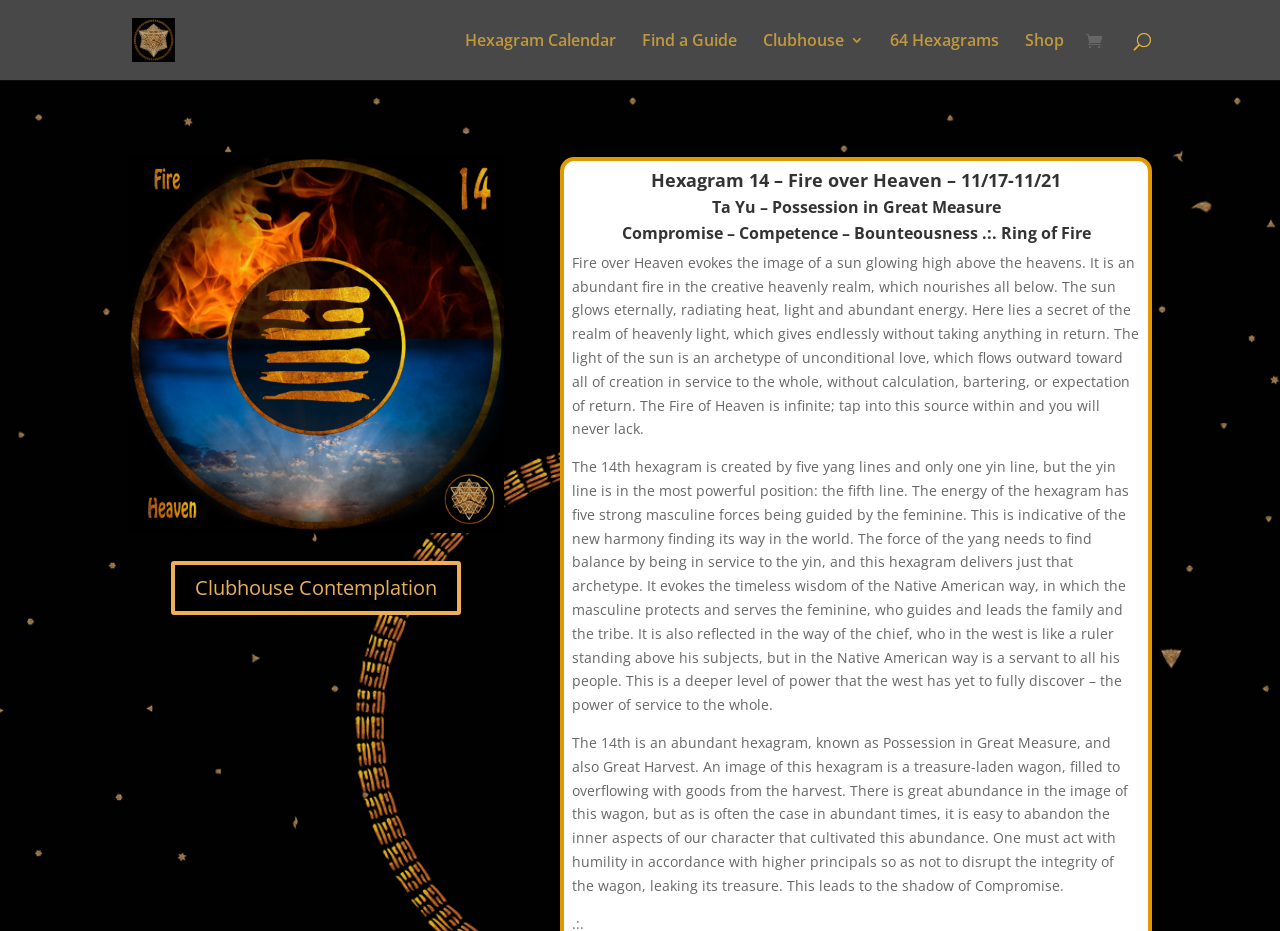Pinpoint the bounding box coordinates of the clickable element to carry out the following instruction: "Visit the 'Hexagram Calendar'."

[0.363, 0.035, 0.481, 0.086]